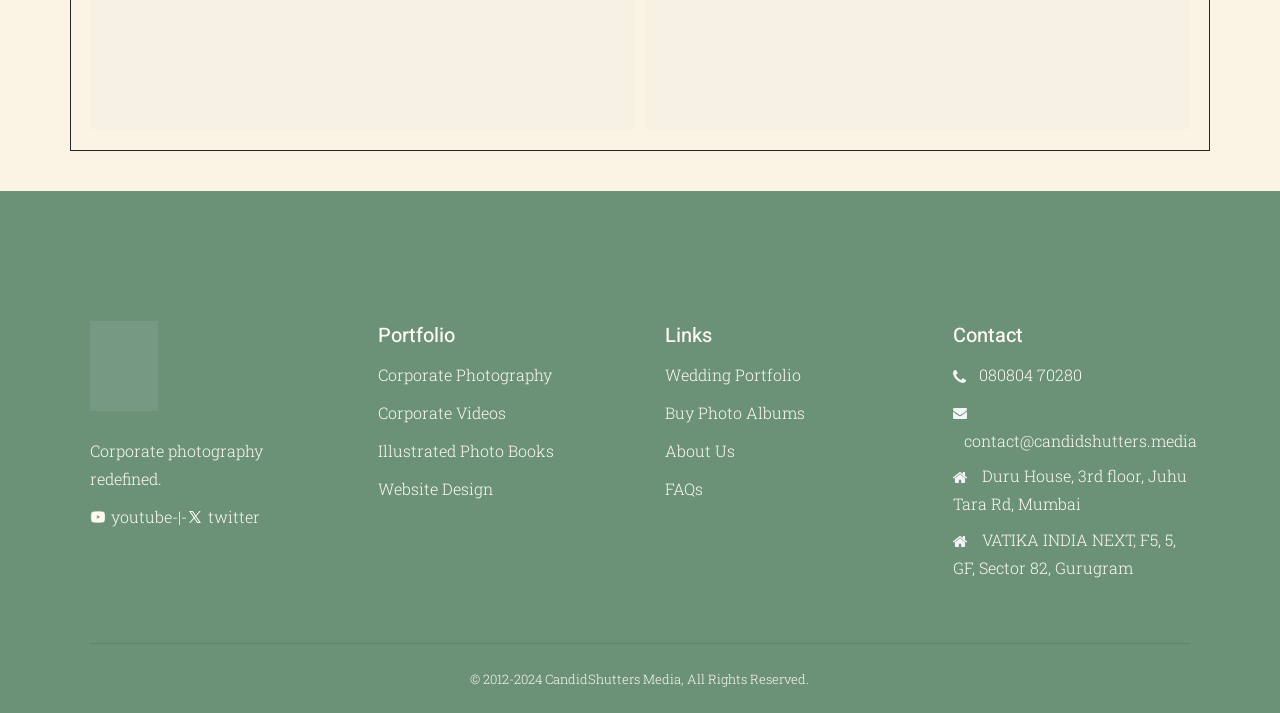What is the last type of service offered in the 'Portfolio' section?
Refer to the screenshot and deliver a thorough answer to the question presented.

The last type of service offered in the 'Portfolio' section can be found by looking at the list of services, which ends with 'Website Design'.